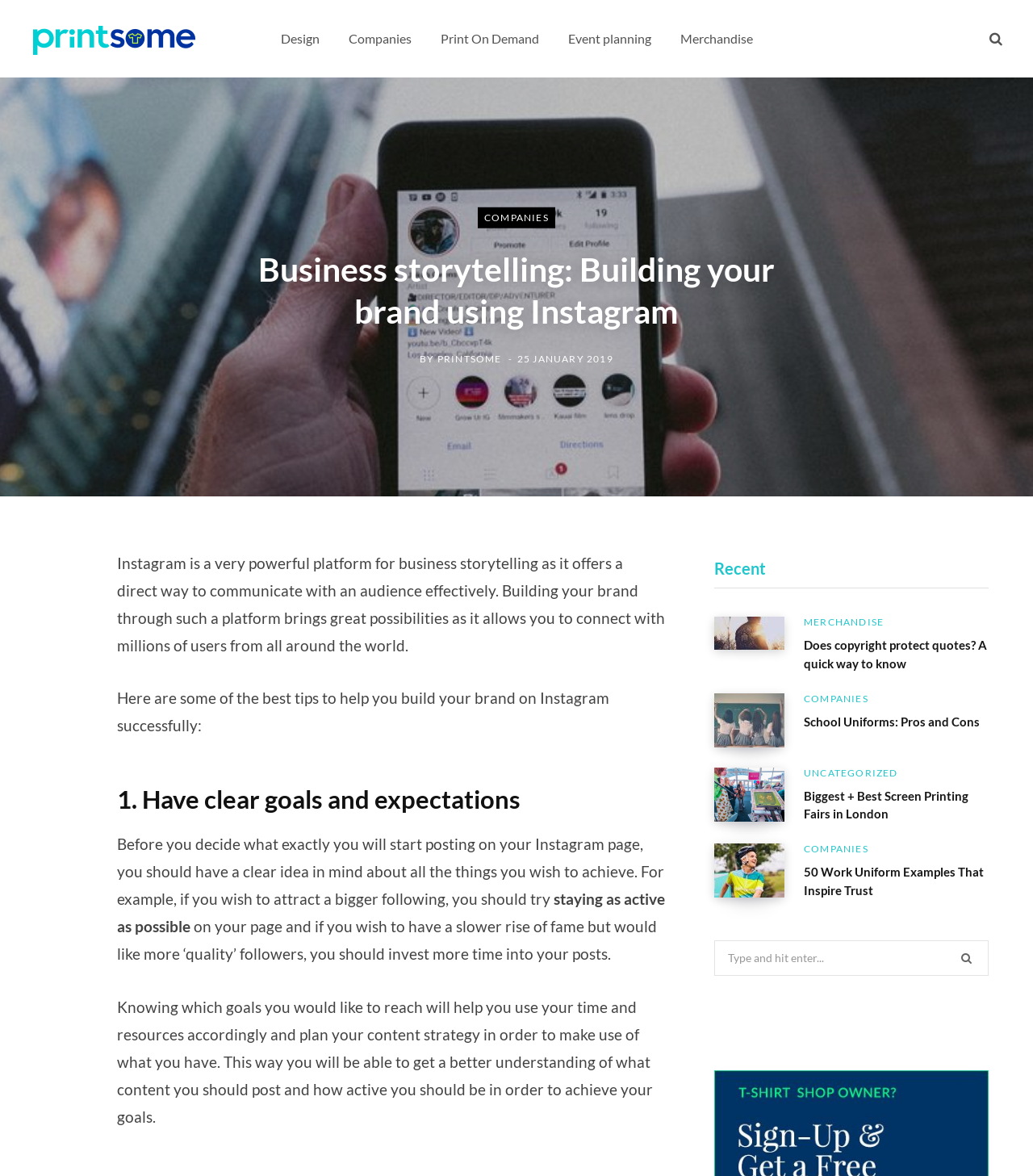Pinpoint the bounding box coordinates of the element to be clicked to execute the instruction: "Enlarge the featured image".

[0.0, 0.066, 1.0, 0.422]